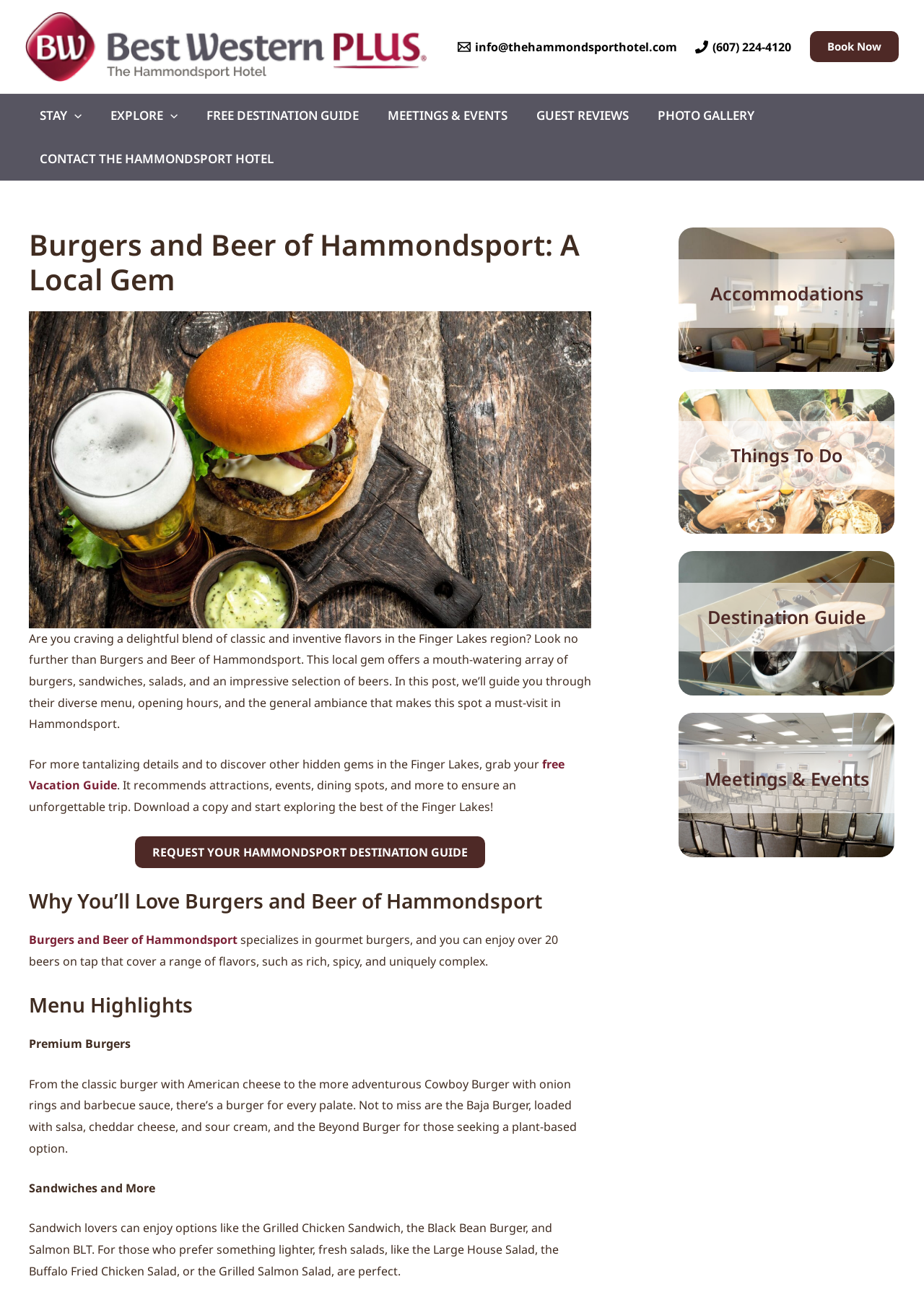Indicate the bounding box coordinates of the element that needs to be clicked to satisfy the following instruction: "Visit the 'STAY' page". The coordinates should be four float numbers between 0 and 1, i.e., [left, top, right, bottom].

[0.027, 0.073, 0.104, 0.106]